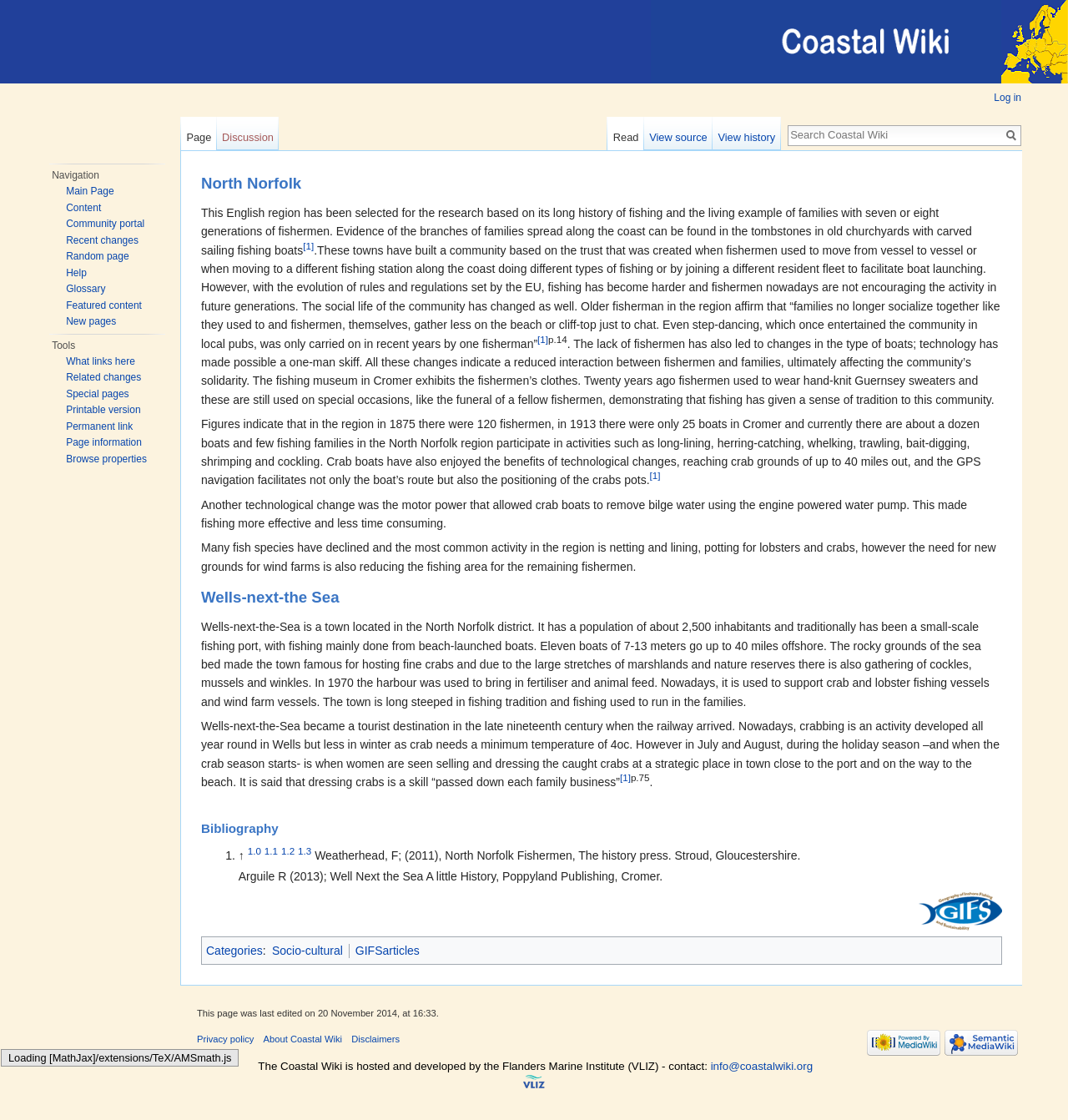Determine the bounding box coordinates for the area you should click to complete the following instruction: "go to main page".

[0.062, 0.165, 0.107, 0.176]